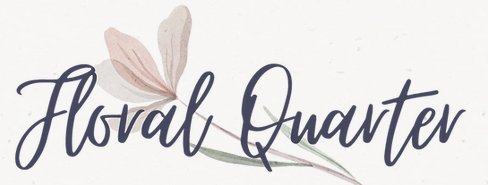Detail every aspect of the image in your description.

The image features the elegant logo of "Floral Quarter," a floral design company specializing in creative wedding floristry. The logo displays a delicate flower alongside the name "Floral Quarter," which is stylized in an artistic script font. The soft pastel colors of the flower and the fluid lettering evoke a sense of beauty and sophistication, reflective of the personalized floral services offered for weddings and special events. This logo serves as a visual representation of the company's commitment to enhancing moments with unique floral arrangements.